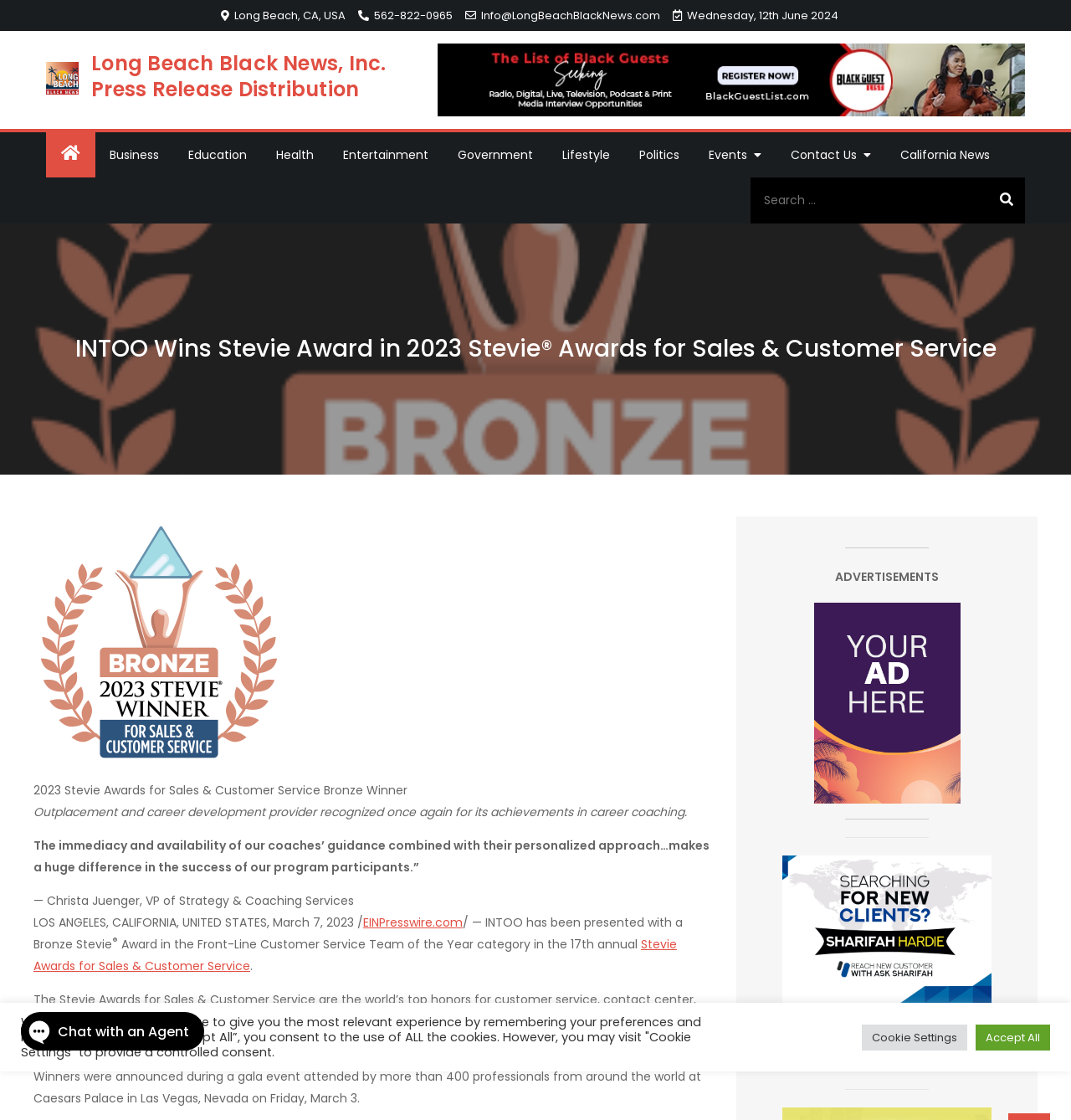Find and indicate the bounding box coordinates of the region you should select to follow the given instruction: "Search for something".

[0.701, 0.158, 0.957, 0.199]